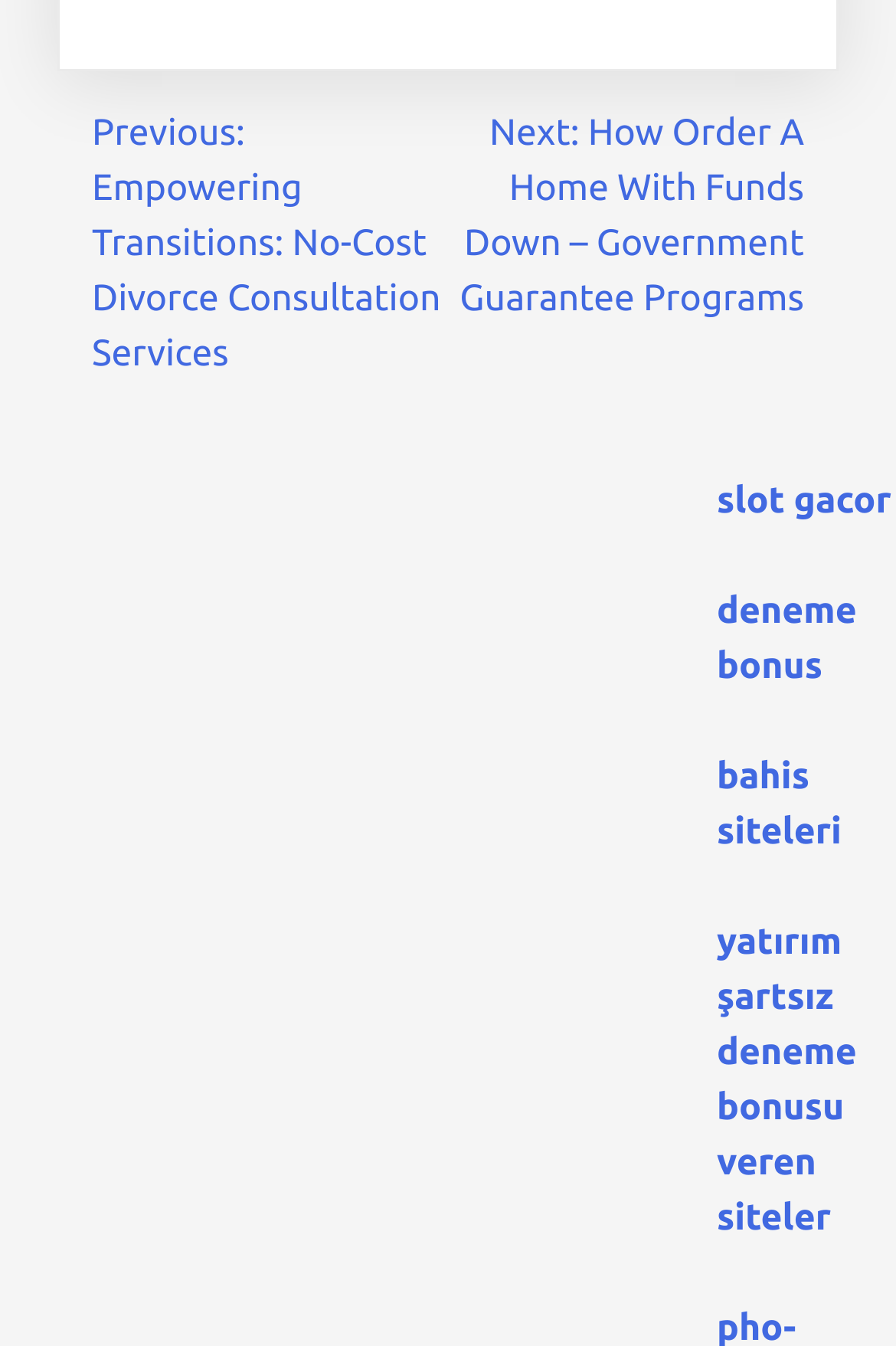Based on the element description: "www.sparkmalmo.org", identify the UI element and provide its bounding box coordinates. Use four float numbers between 0 and 1, [left, top, right, bottom].

None